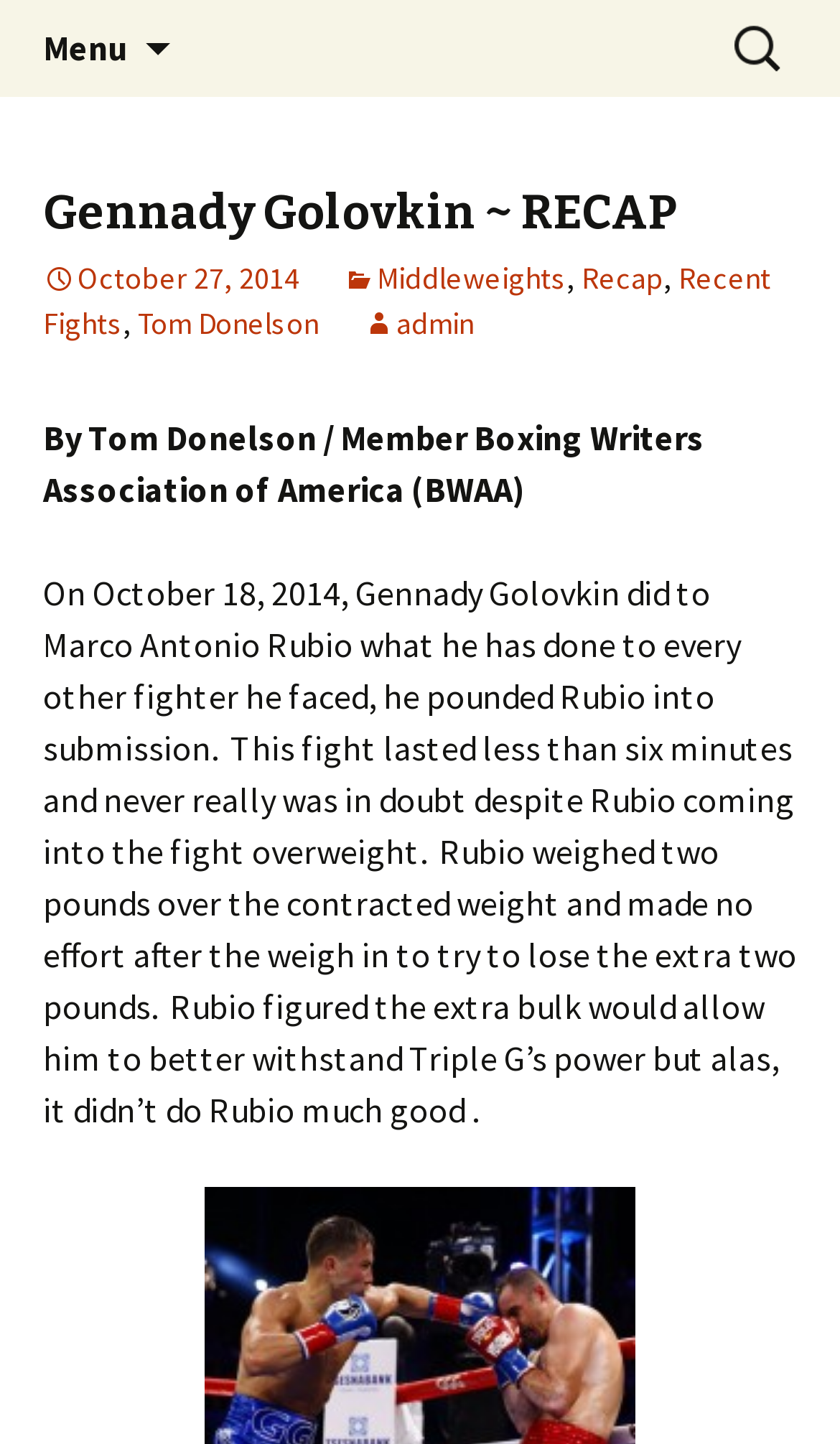Please answer the following question using a single word or phrase: 
What is the association mentioned in the article?

Boxing Writers Association of America (BWAA)